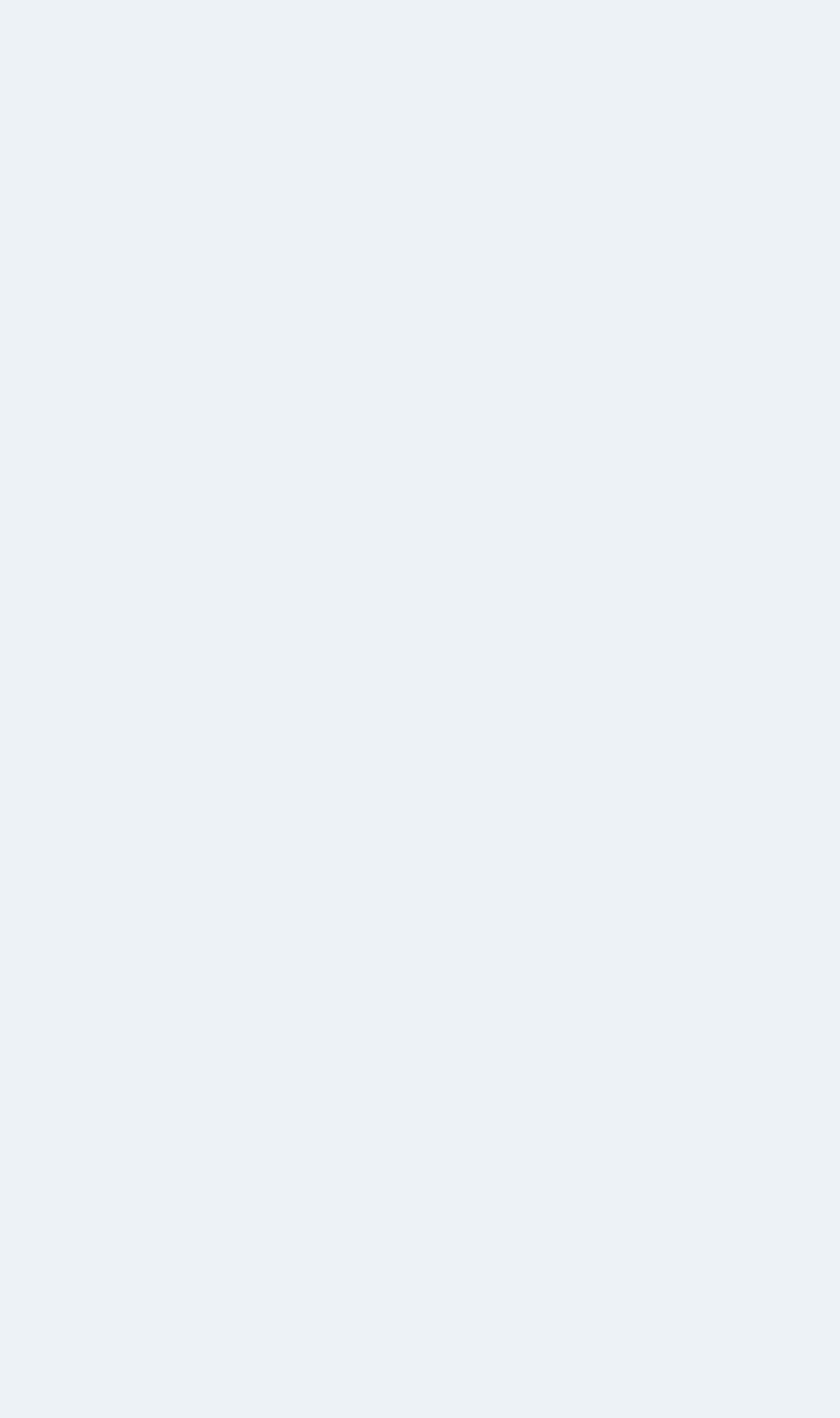Identify the bounding box coordinates of the part that should be clicked to carry out this instruction: "click the link to view the article about AI+ era".

[0.067, 0.802, 0.917, 0.857]